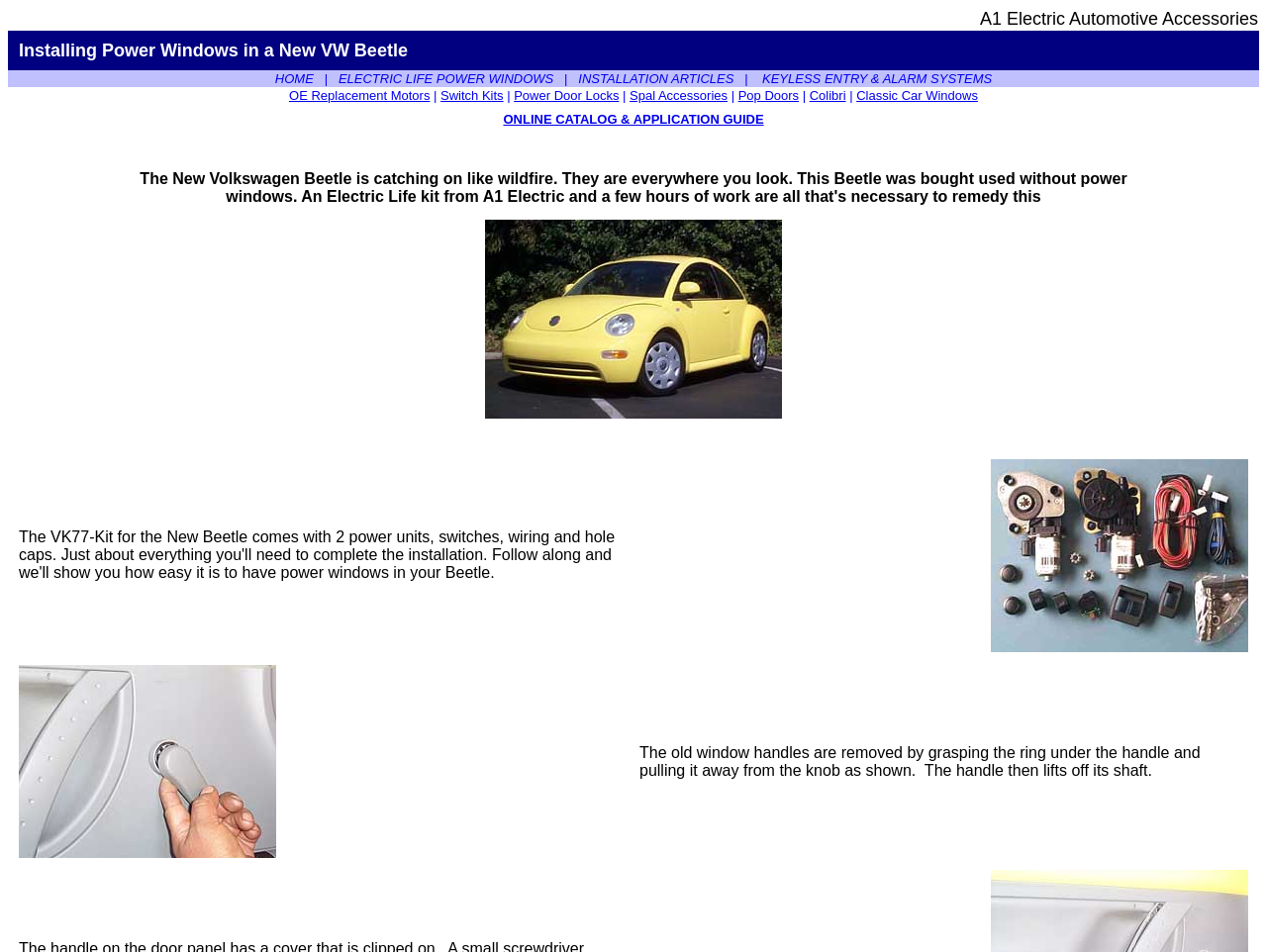Please locate the bounding box coordinates for the element that should be clicked to achieve the following instruction: "Go to 'About' page". Ensure the coordinates are given as four float numbers between 0 and 1, i.e., [left, top, right, bottom].

None